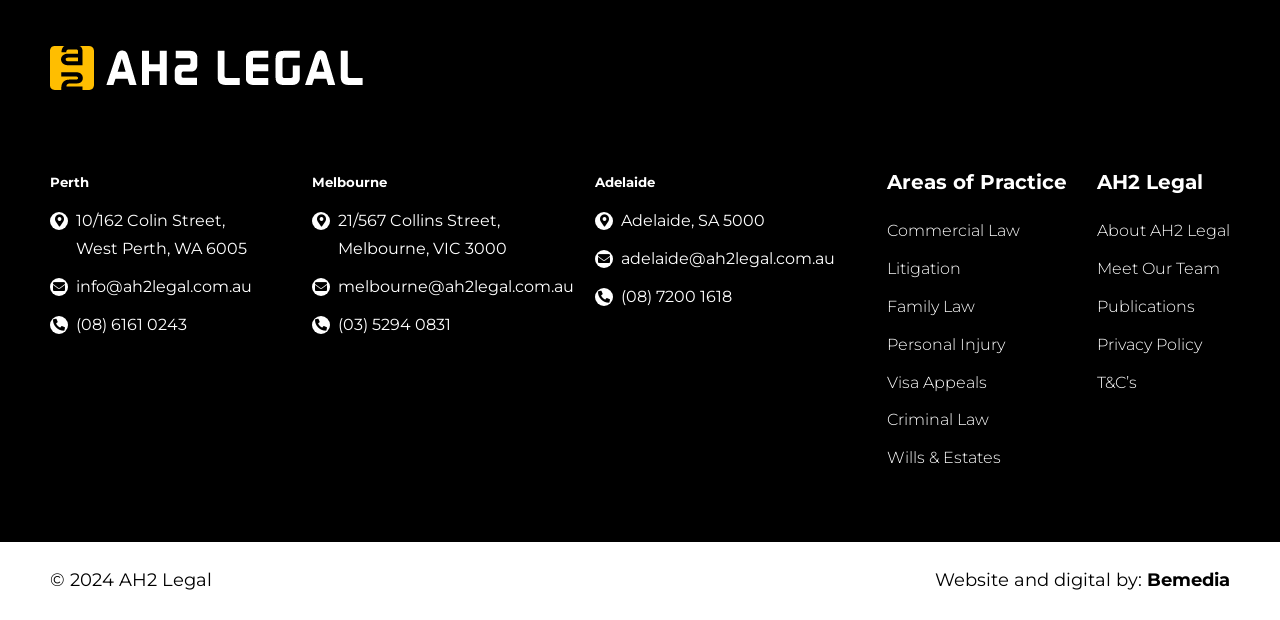What is the email address of AH2 Legal in Adelaide?
Answer the question using a single word or phrase, according to the image.

adelaide@ah2legal.com.au